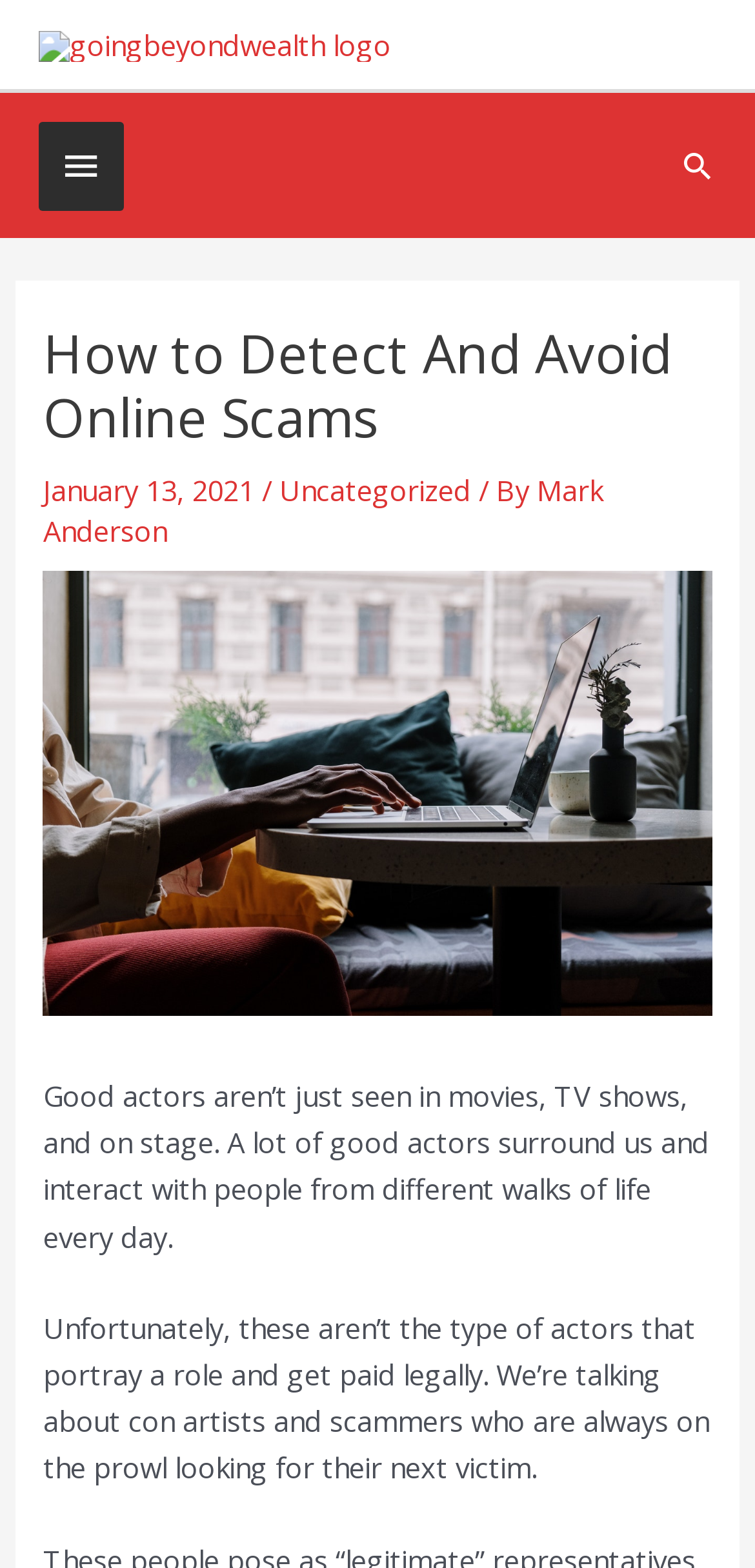What is the category of the article?
Refer to the image and provide a one-word or short phrase answer.

Uncategorized